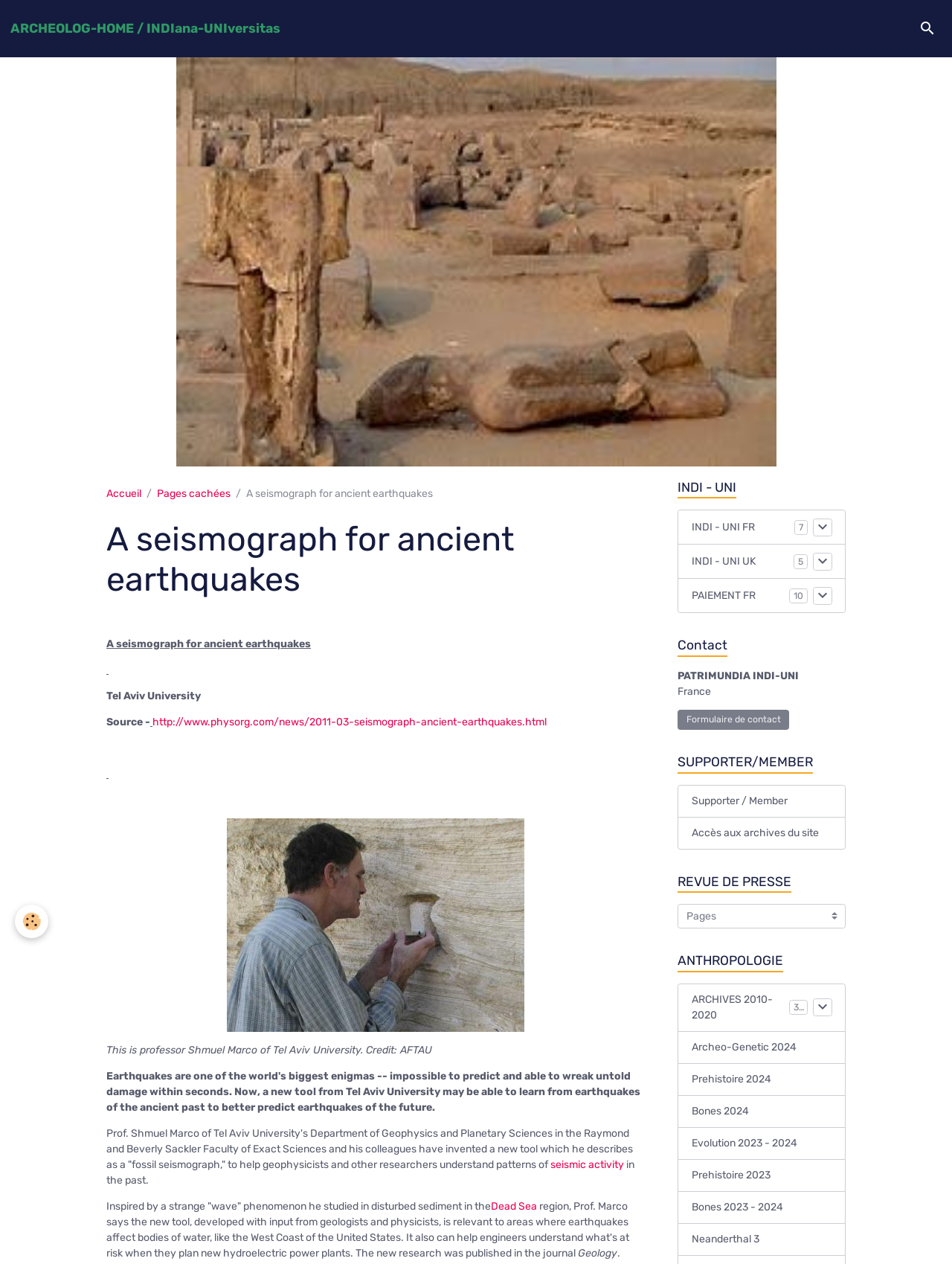Pinpoint the bounding box coordinates of the clickable area needed to execute the instruction: "Search for something". The coordinates should be specified as four float numbers between 0 and 1, i.e., [left, top, right, bottom].

[0.011, 0.008, 0.914, 0.037]